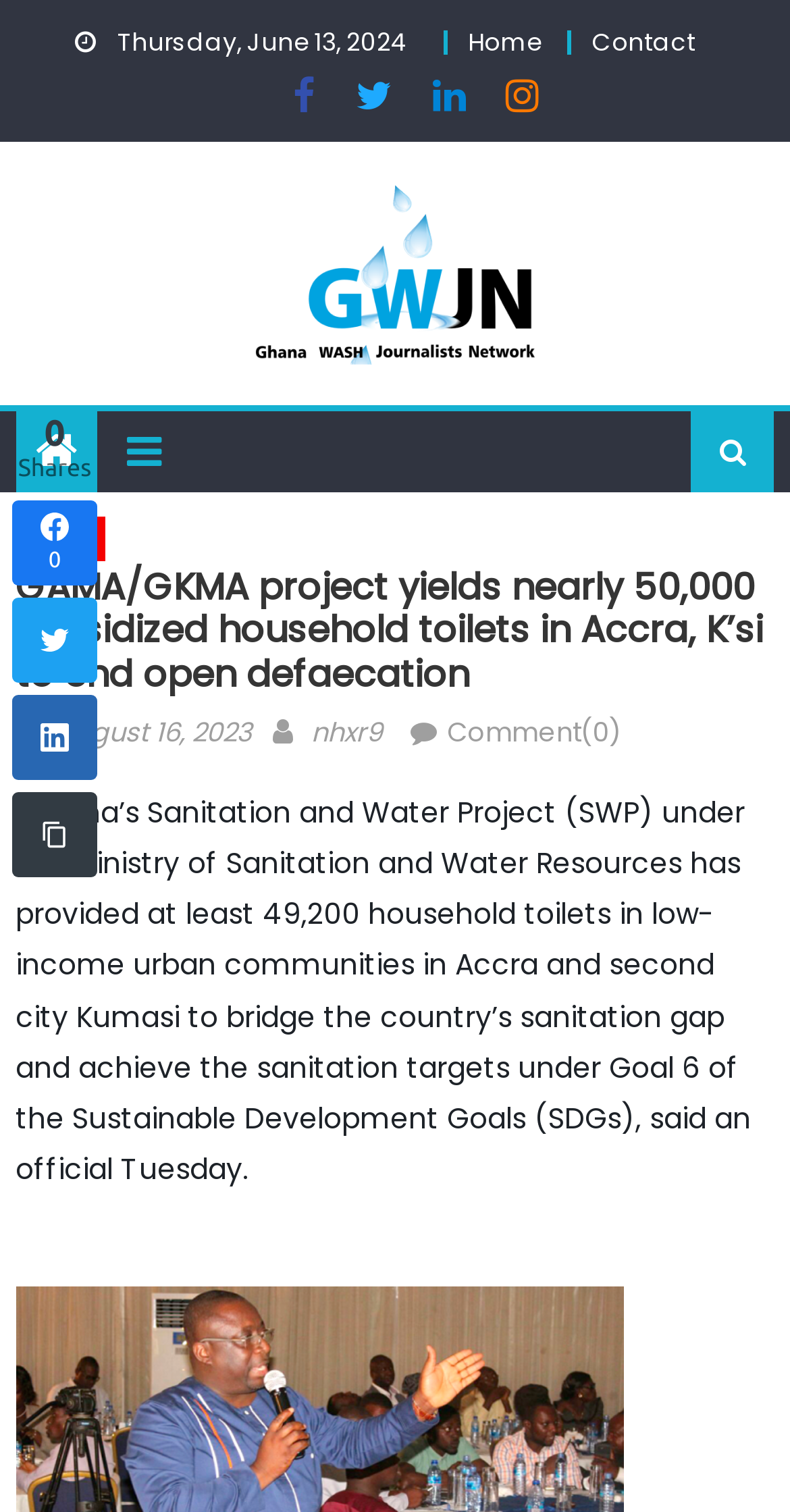What is the date of the news article?
Kindly offer a detailed explanation using the data available in the image.

I found the date of the news article by looking at the link 'August 16, 2023' which is located below the header 'GAMA/GKMA project yields nearly 50,000 subsidized household toilets in Accra, K’si to end open defaecation'.